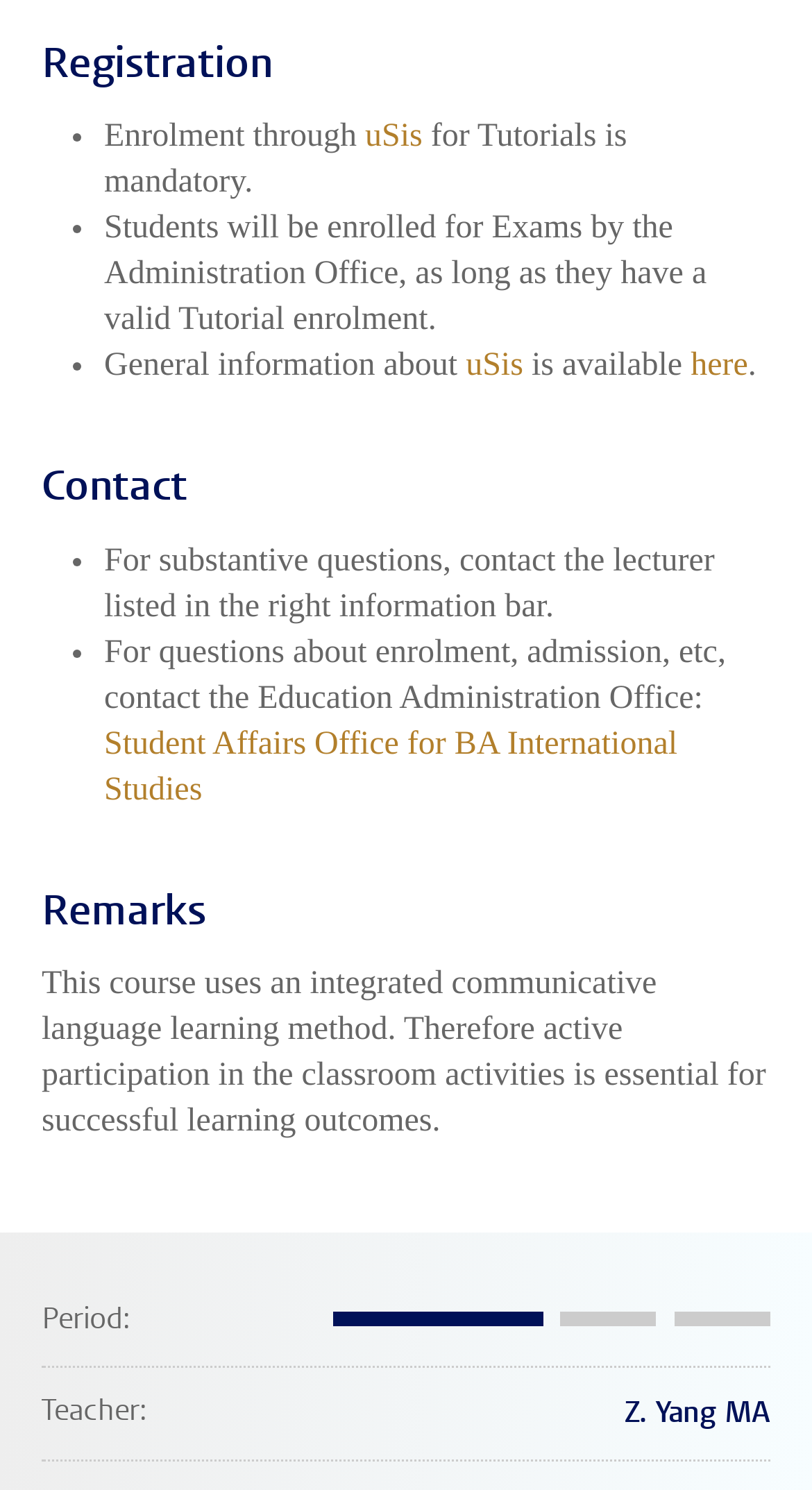Identify the bounding box of the UI element described as follows: "here". Provide the coordinates as four float numbers in the range of 0 to 1 [left, top, right, bottom].

[0.851, 0.233, 0.921, 0.257]